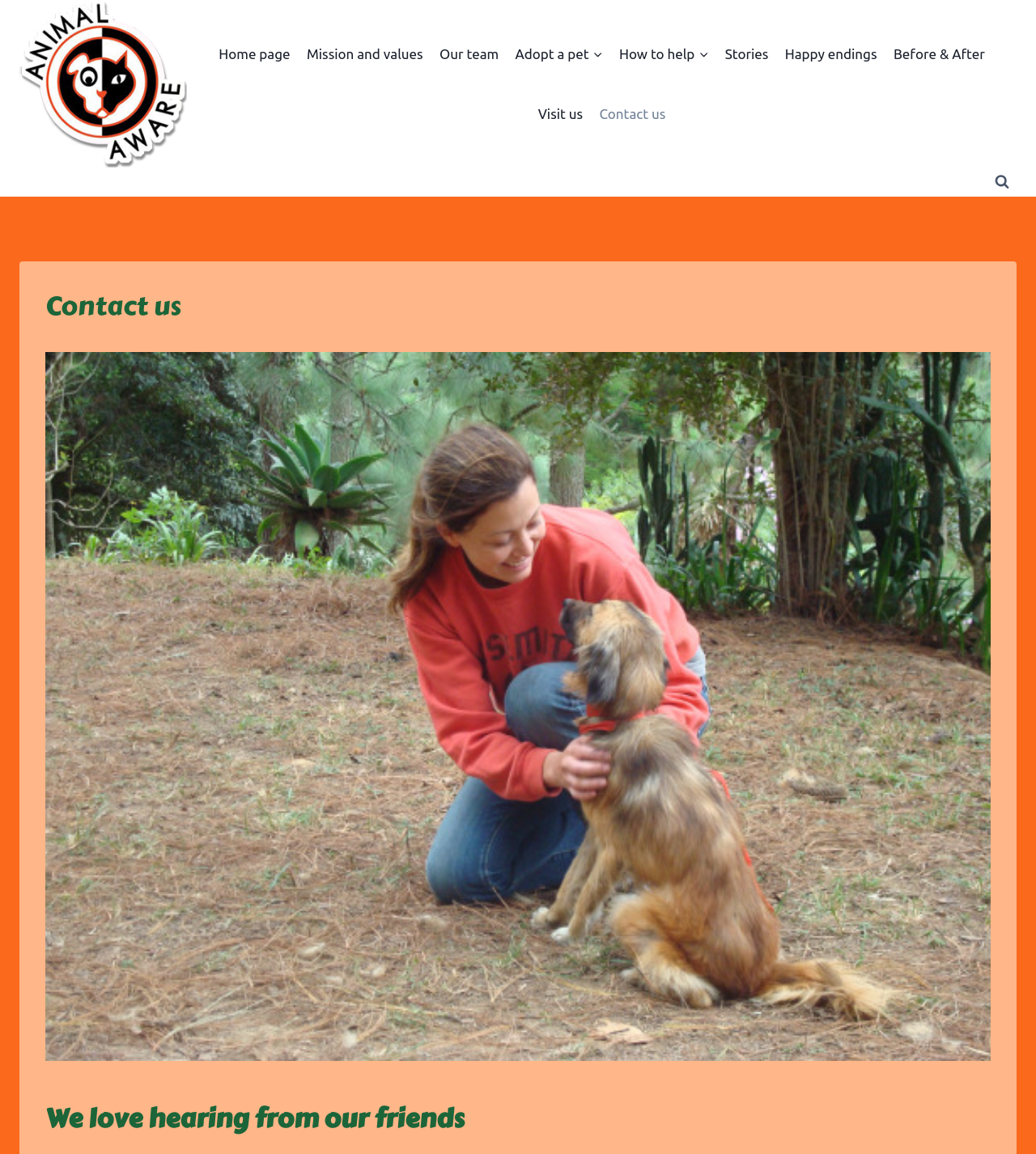How many sections are there in the main content area?
Relying on the image, give a concise answer in one word or a brief phrase.

2